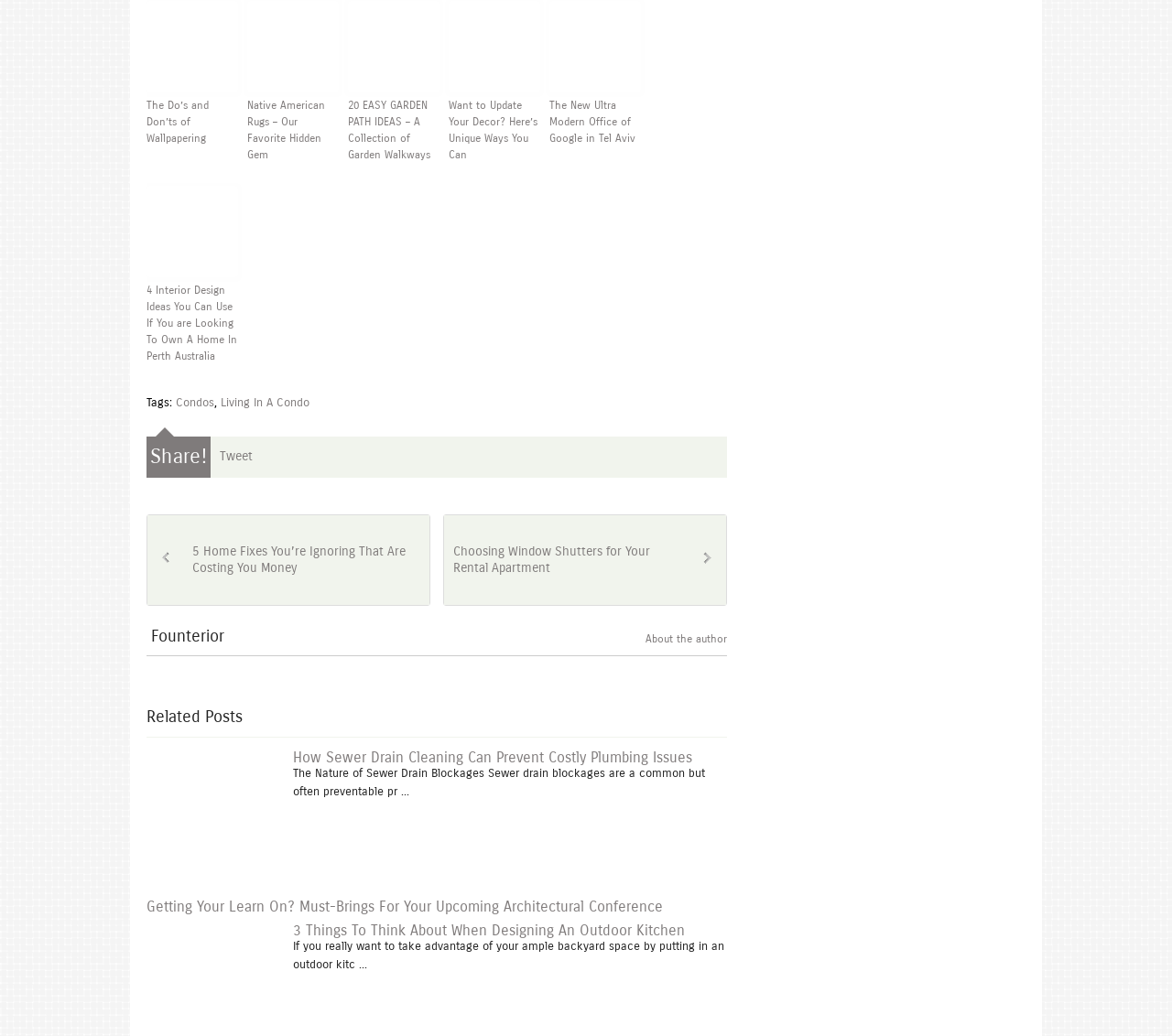Determine the bounding box coordinates for the UI element with the following description: "Condos". The coordinates should be four float numbers between 0 and 1, represented as [left, top, right, bottom].

[0.15, 0.381, 0.183, 0.395]